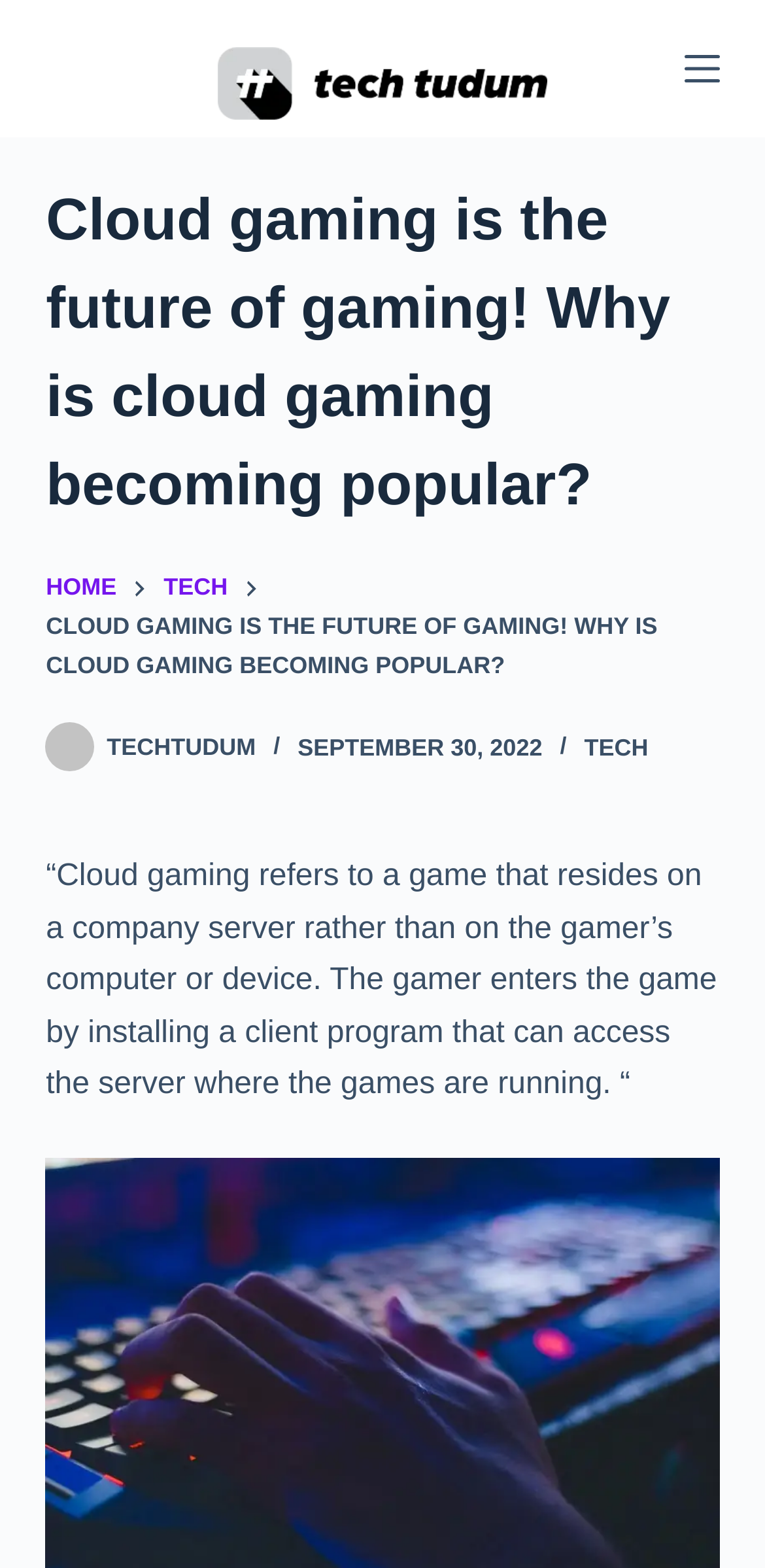Please identify the bounding box coordinates of the clickable region that I should interact with to perform the following instruction: "Skip to content". The coordinates should be expressed as four float numbers between 0 and 1, i.e., [left, top, right, bottom].

[0.0, 0.0, 0.103, 0.025]